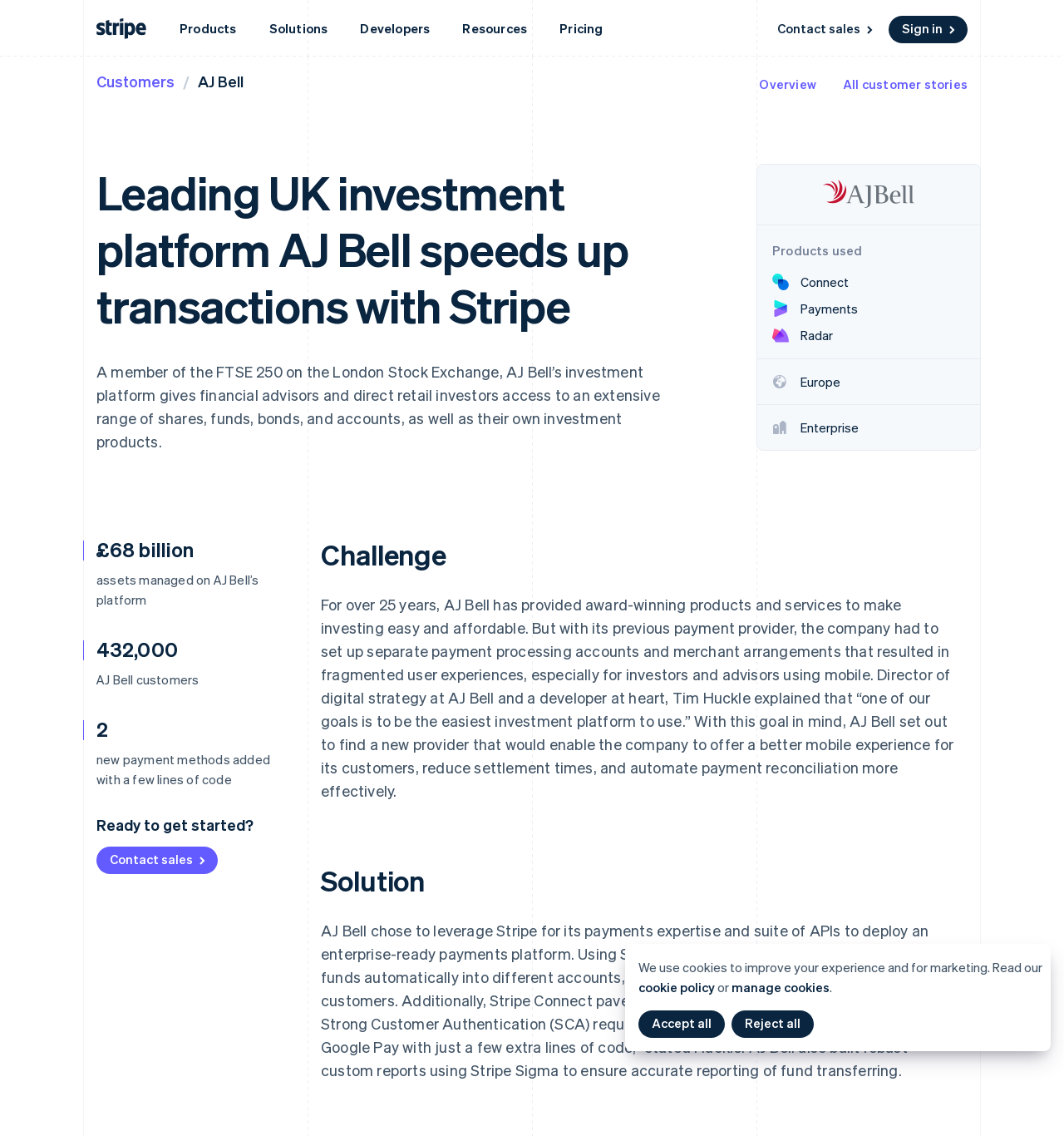Determine the bounding box coordinates of the clickable area required to perform the following instruction: "Contact sales". The coordinates should be represented as four float numbers between 0 and 1: [left, top, right, bottom].

[0.73, 0.014, 0.823, 0.038]